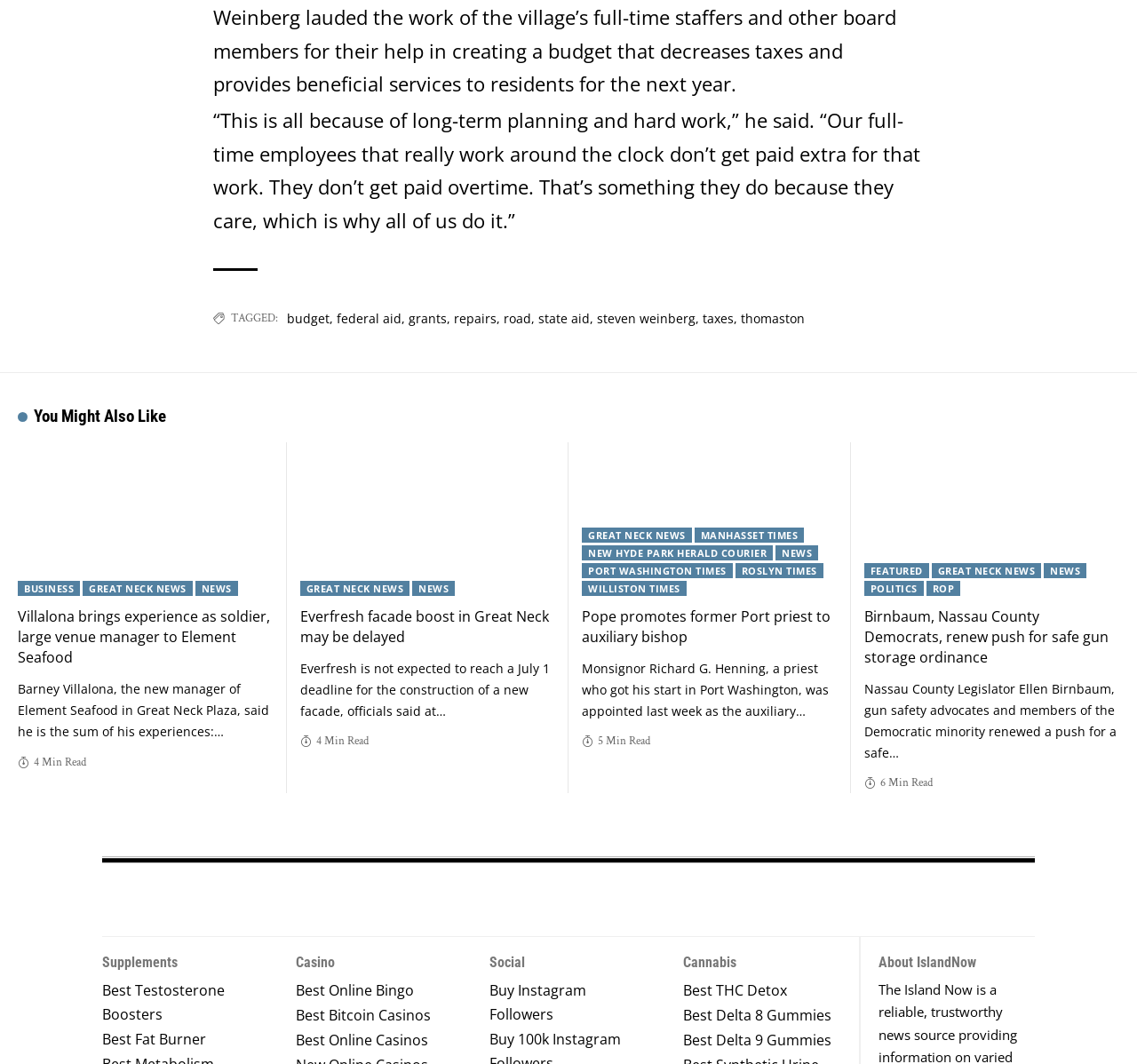What is the name of the website?
Analyze the image and deliver a detailed answer to the question.

The website's logo and title are displayed at the top of the page, reading 'The Island Now', which is the name of the website.